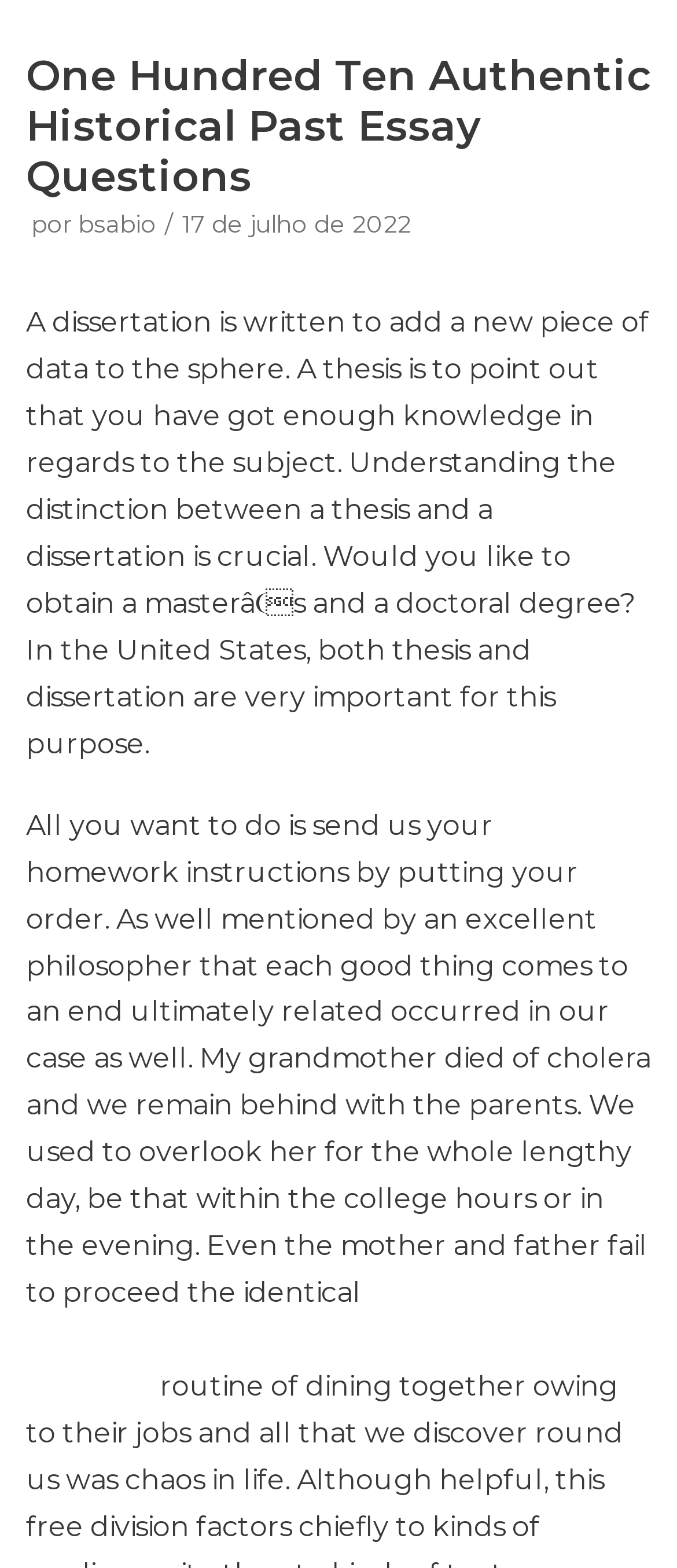What is the relation between thesis and dissertation? From the image, respond with a single word or brief phrase.

Both are important for a degree